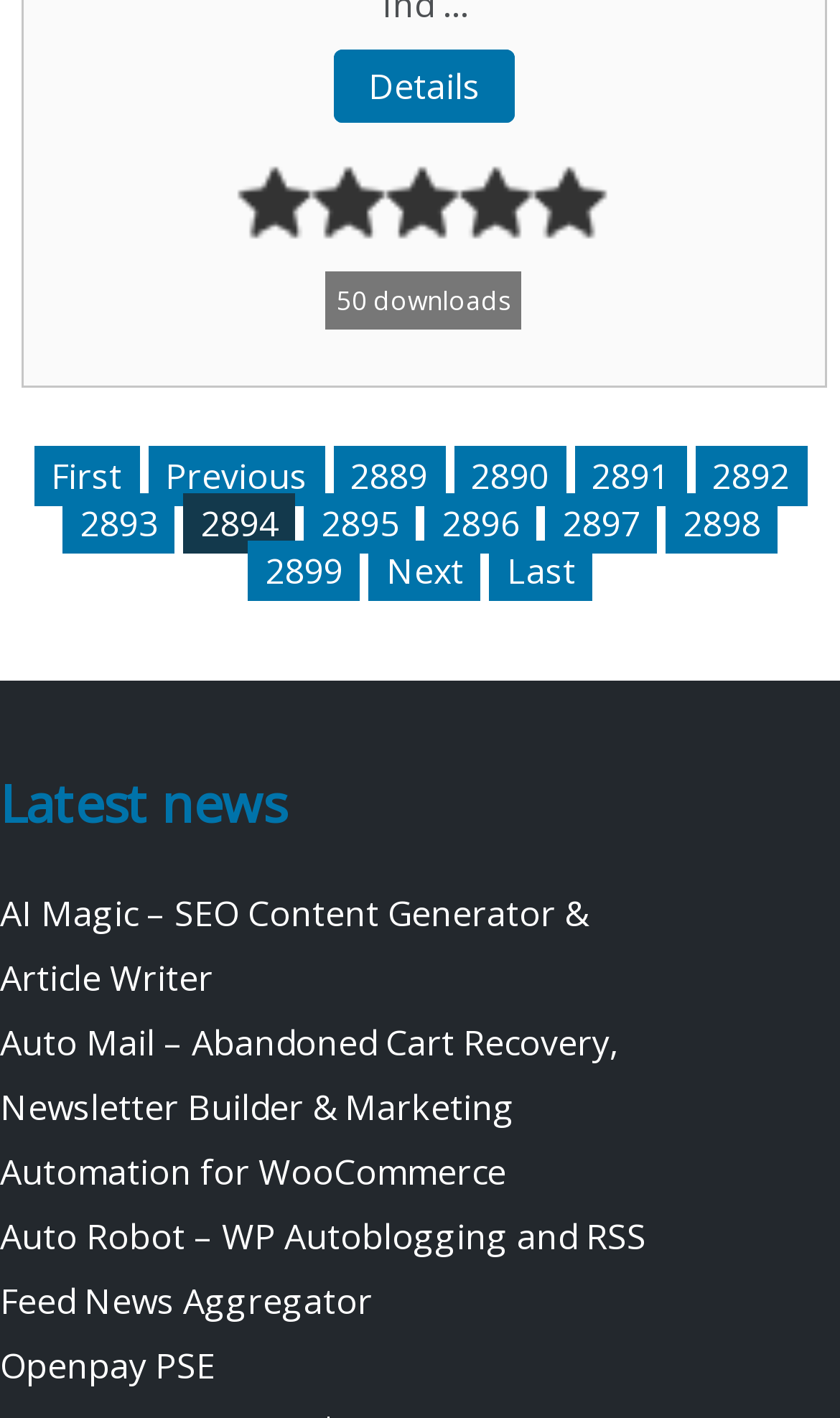How many downloads does the item have?
Using the information from the image, provide a comprehensive answer to the question.

The number of downloads can be found in the StaticText element '50 downloads', which is located near the top of the webpage.